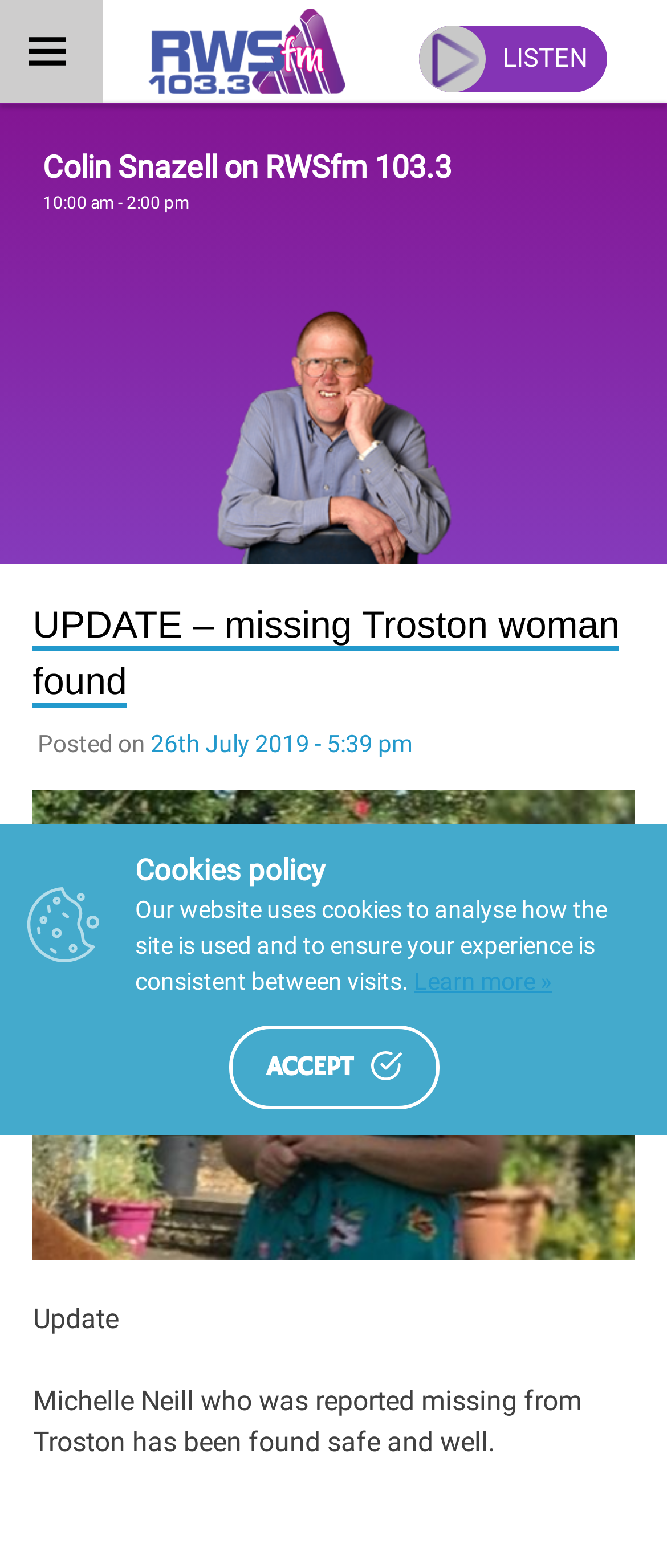What is the time slot of the Colin Snazell show?
Examine the image and give a concise answer in one word or a short phrase.

10:00 am - 2:00 pm